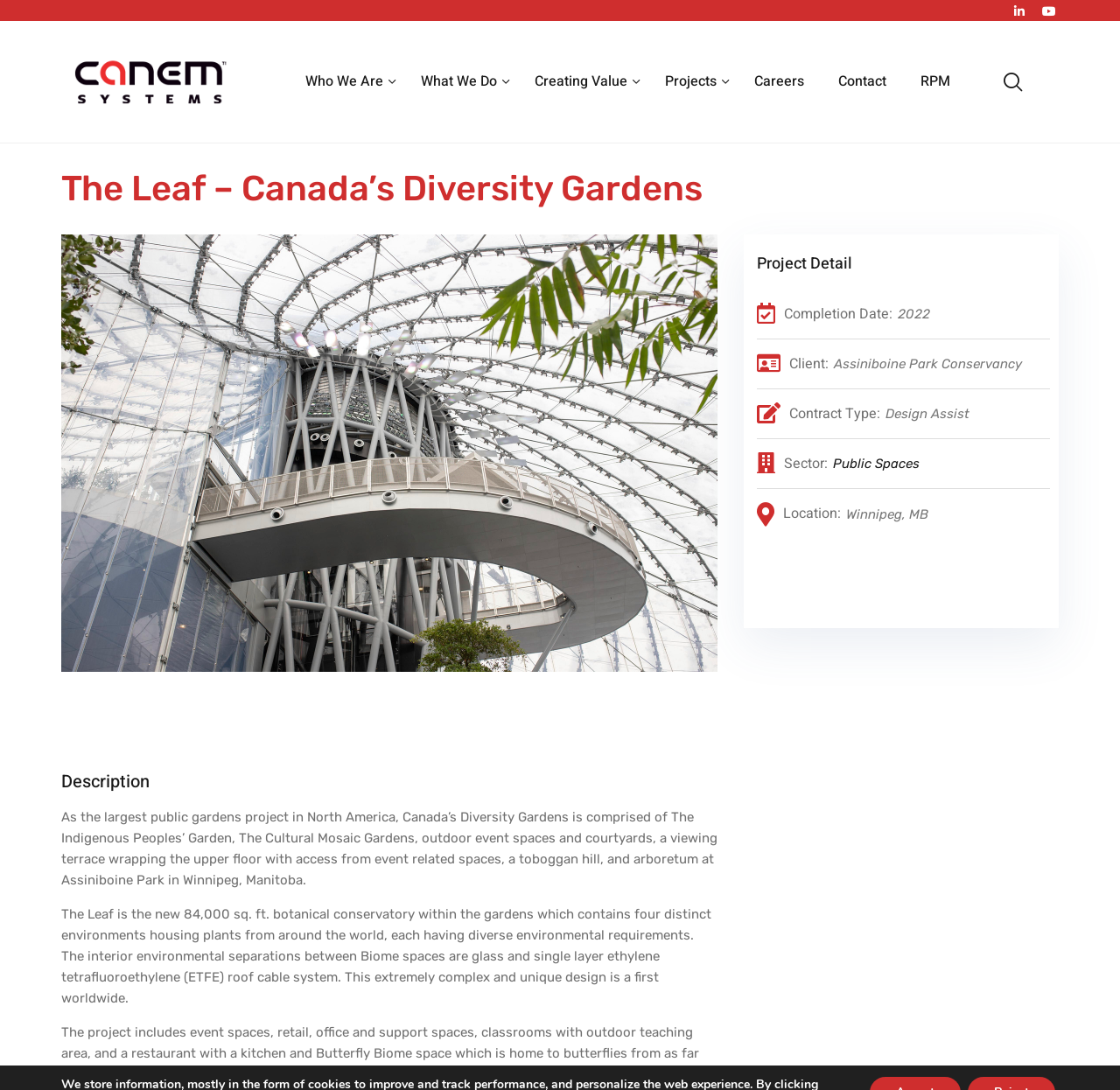What is the size of the botanical conservatory?
Please give a detailed and elaborate answer to the question based on the image.

I found the answer by reading the StaticText element that describes the Leaf, which mentions that it is a 'new 84,000 sq. ft. botanical conservatory'.